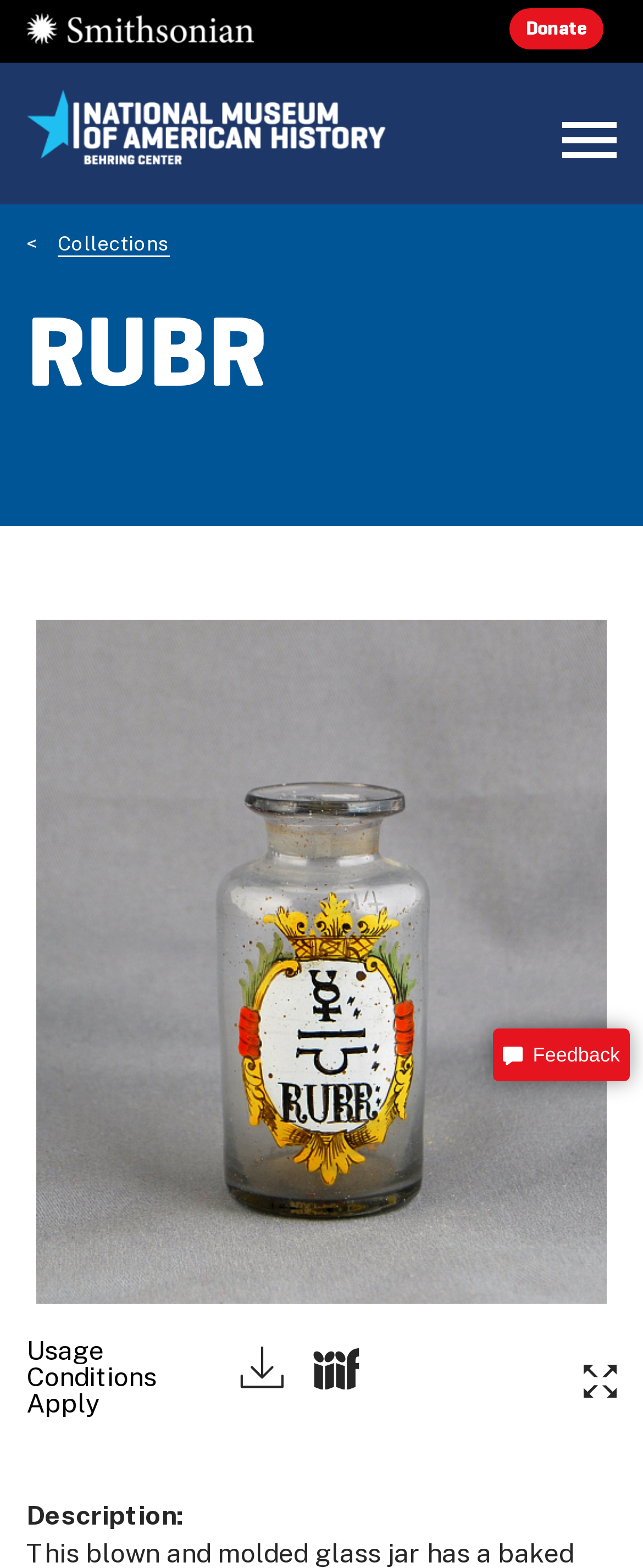Write a detailed summary of the webpage, including text, images, and layout.

The webpage is about a specific artifact from the National Museum of American History, featuring a blown and molded glass jar with a baked enamel label surrounded by a gold escutcheon topped by a gold crown. The label is marked with alchemical symbols.

At the top left of the page, there is a link to the Smithsonian website, accompanied by a small image. Next to it, there is a link to the National Museum of American History. On the top right, there is a "Donate" link and a "Menu" button.

Below the top navigation, there is a breadcrumb navigation section that lists the current location within the website. Below that, there is a large heading that reads "RUBR". 

The main content of the page is an image of the glass jar, which takes up most of the page. Above the image, there is a button to open an image viewer. Below the image, there are several buttons and links, including ones to view usage conditions, download files, and view IIIF information. Each of these buttons has a corresponding image.

To the right of the image, there is a button to expand and view the image in a larger size. Below the image, there is a static text that reads "Description:". 

At the bottom of the page, there is a link to provide feedback, which opens a dialog box.